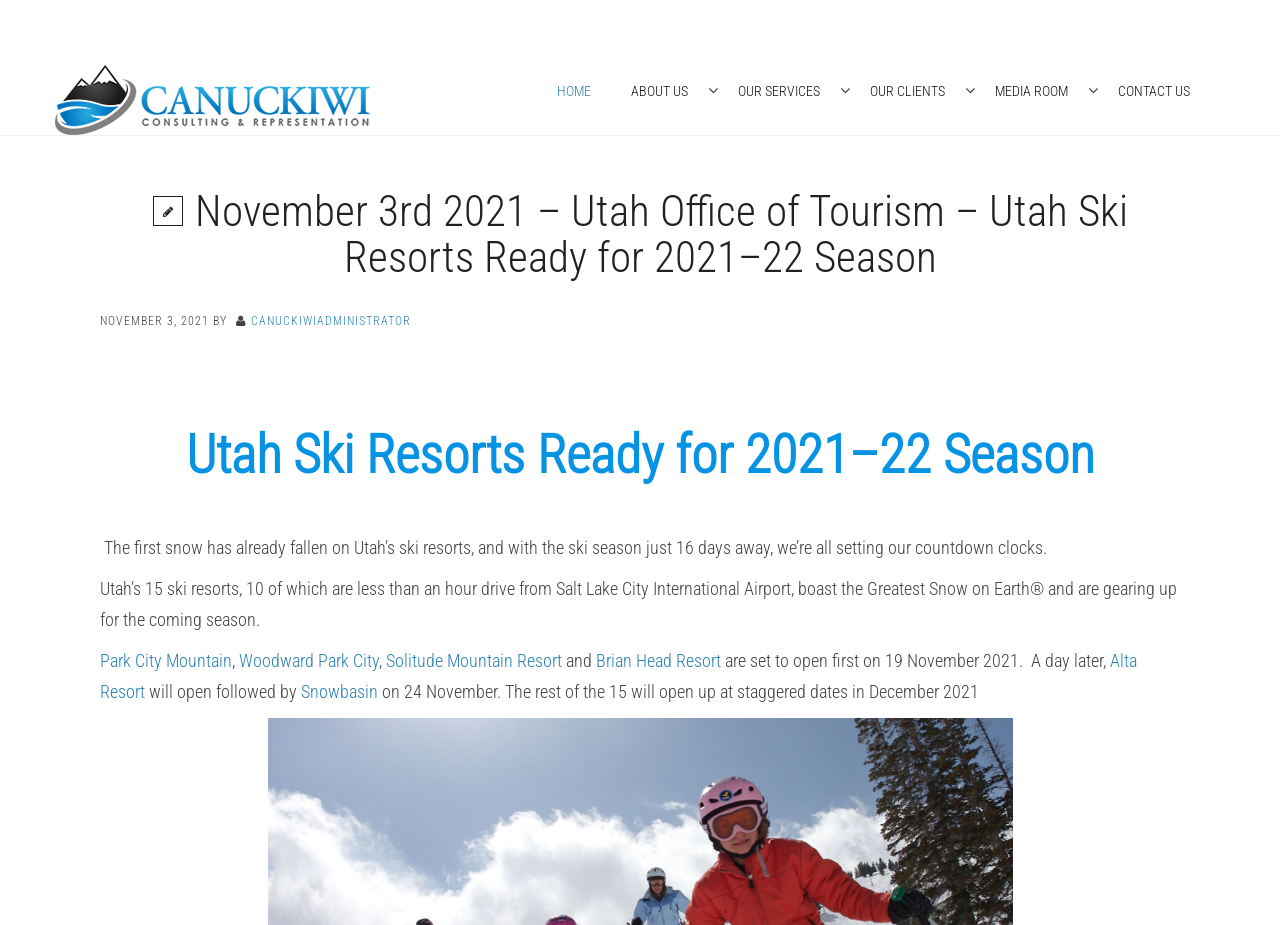Please specify the bounding box coordinates in the format (top-left x, top-left y, bottom-right x, bottom-right y), with values ranging from 0 to 1. Identify the bounding box for the UI component described as follows: Snowbasin

[0.235, 0.736, 0.295, 0.759]